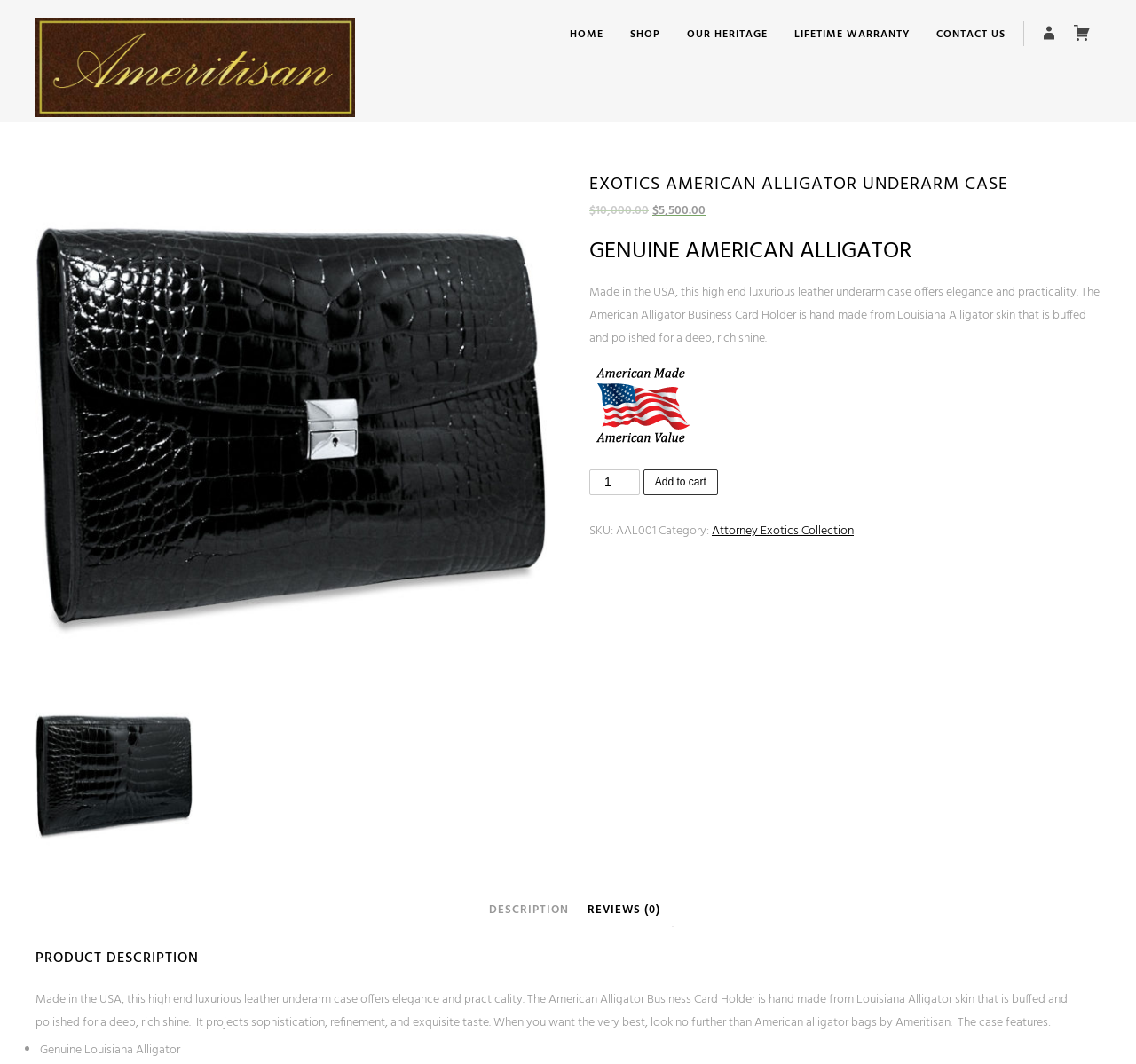Please find the bounding box coordinates for the clickable element needed to perform this instruction: "View the product image".

[0.031, 0.165, 0.481, 0.645]